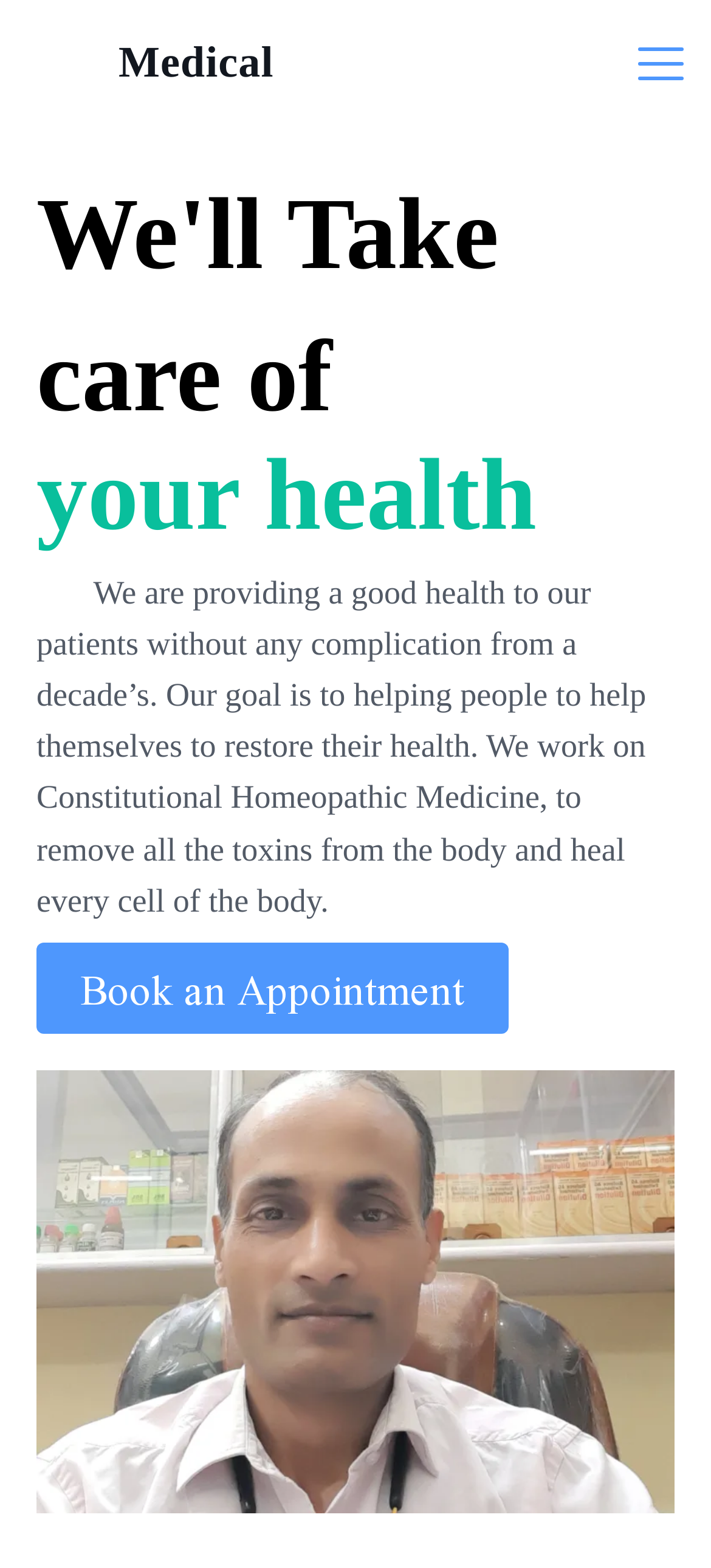From the details in the image, provide a thorough response to the question: What is the goal of the medical practice?

The static text element on the webpage mentions that the goal is to help people to help themselves to restore their health, which implies that the medical practice is focused on improving the overall well-being of its patients.